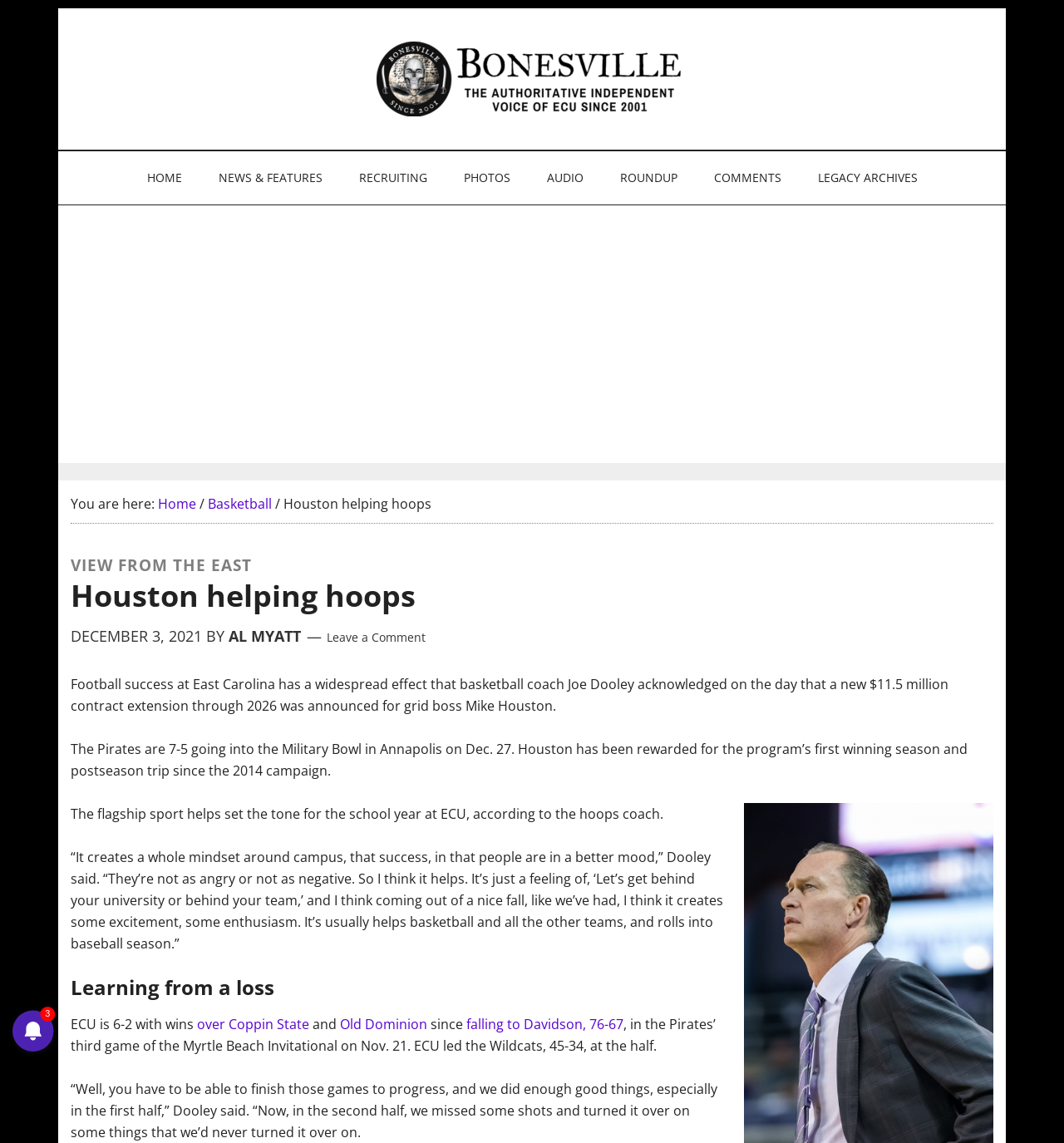Identify the bounding box coordinates of the region that needs to be clicked to carry out this instruction: "Click the 'Bonesville: The Authoritative Independent Voice of East Carolina' link". Provide these coordinates as four float numbers ranging from 0 to 1, i.e., [left, top, right, bottom].

[0.059, 0.036, 0.945, 0.102]